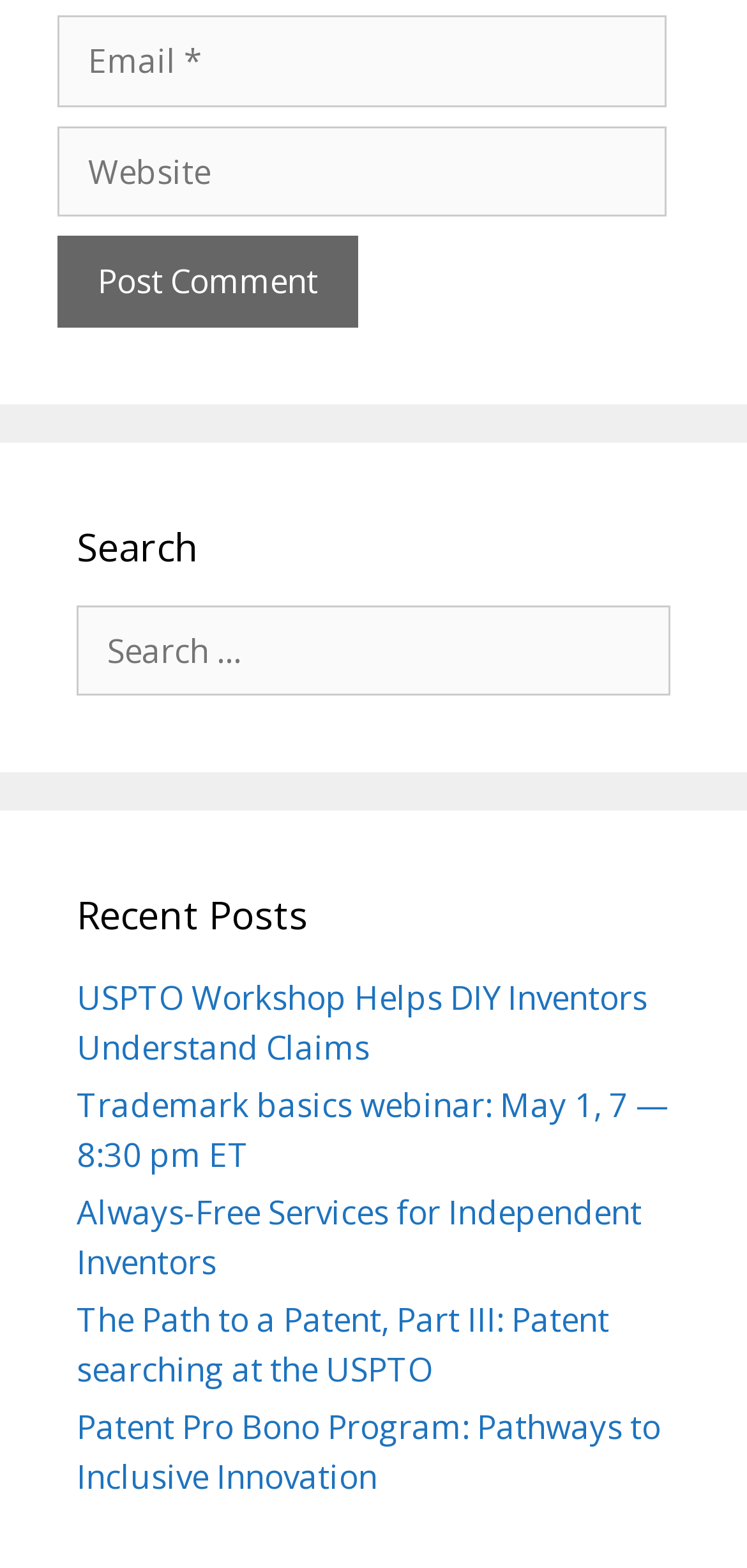Use the information in the screenshot to answer the question comprehensively: What is the label of the search box?

The search box is labeled as 'Search for:' and is located below the 'Search' heading, indicating that it is used to search for specific content on the webpage.